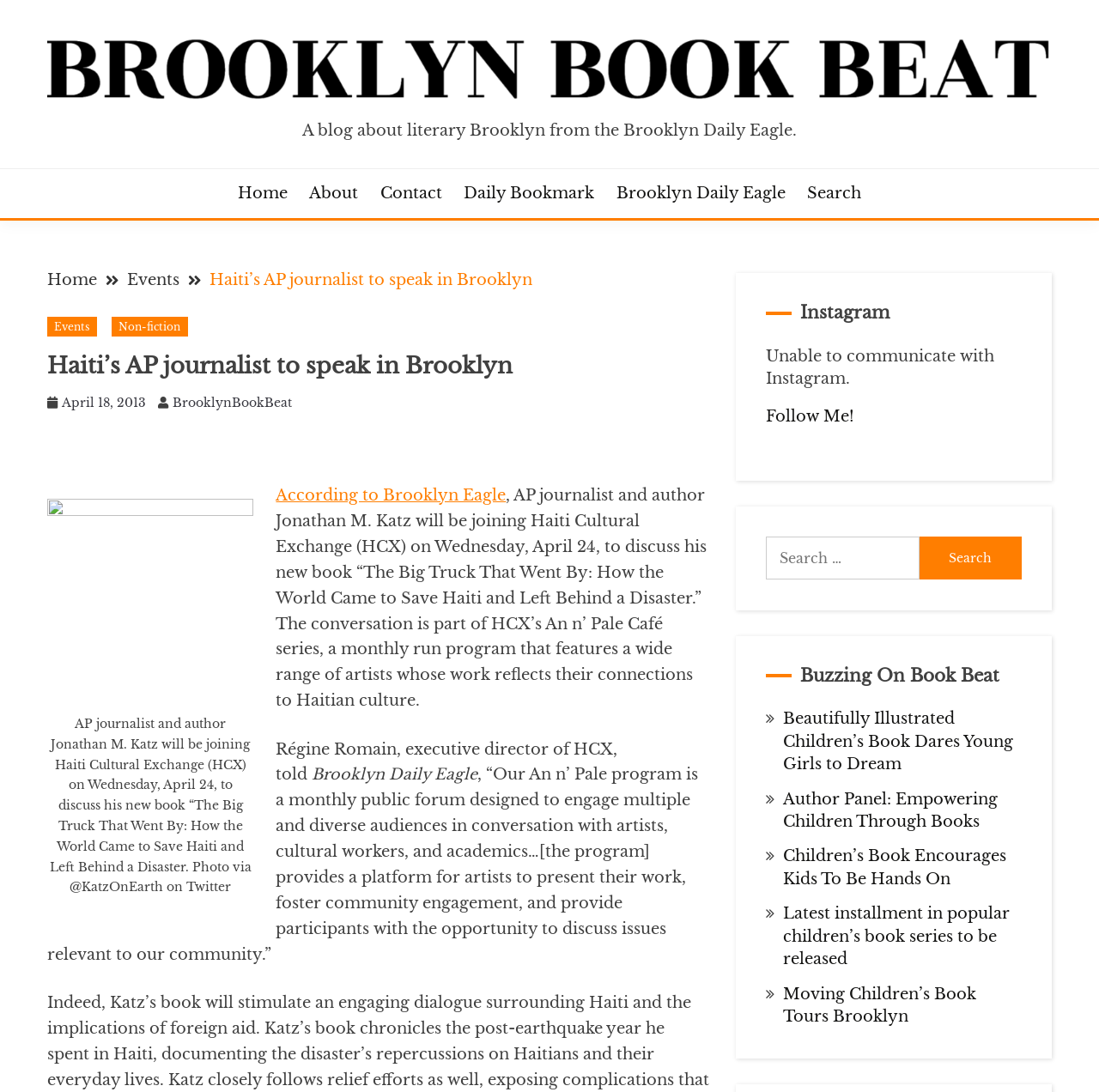Identify the bounding box coordinates of the clickable section necessary to follow the following instruction: "Search for something". The coordinates should be presented as four float numbers from 0 to 1, i.e., [left, top, right, bottom].

[0.697, 0.492, 0.93, 0.531]